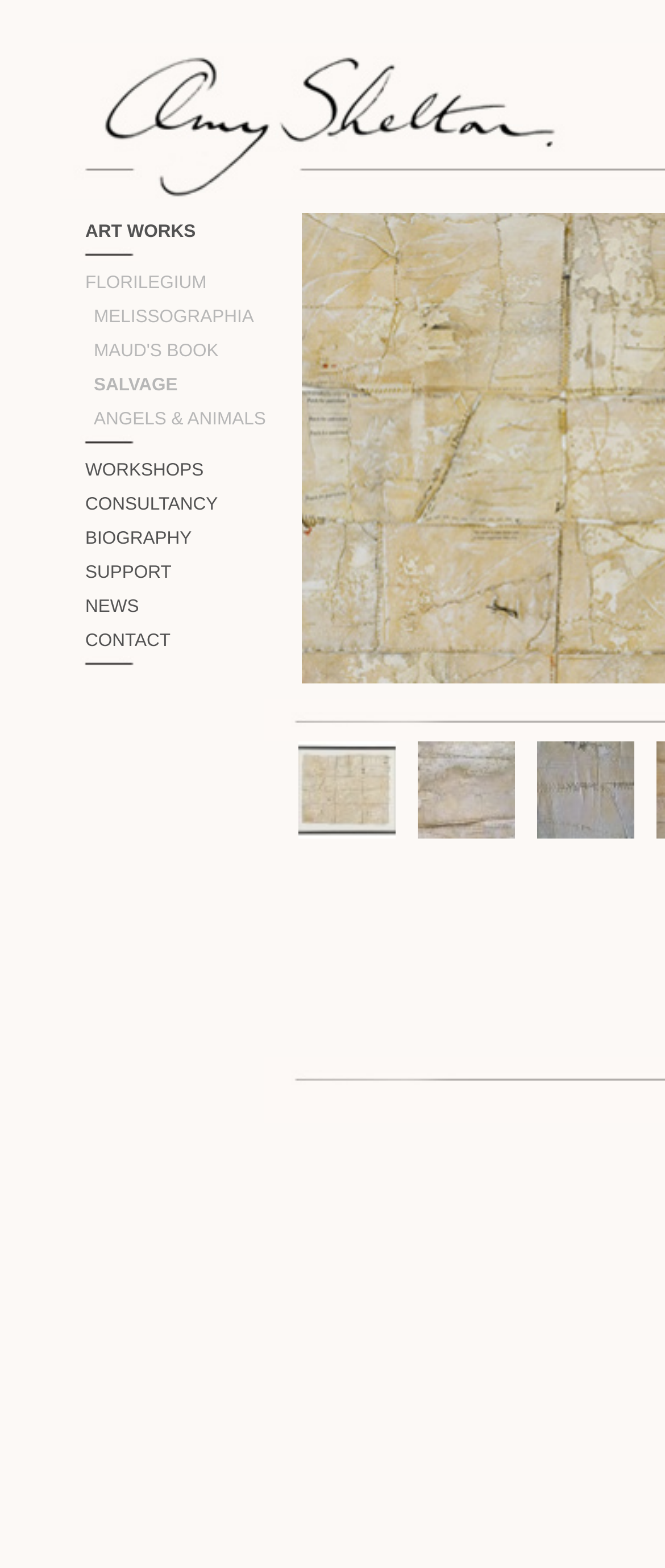Please provide the bounding box coordinates for the element that needs to be clicked to perform the following instruction: "Open 01artworks:salvage:01". The coordinates should be given as four float numbers between 0 and 1, i.e., [left, top, right, bottom].

[0.449, 0.473, 0.595, 0.535]